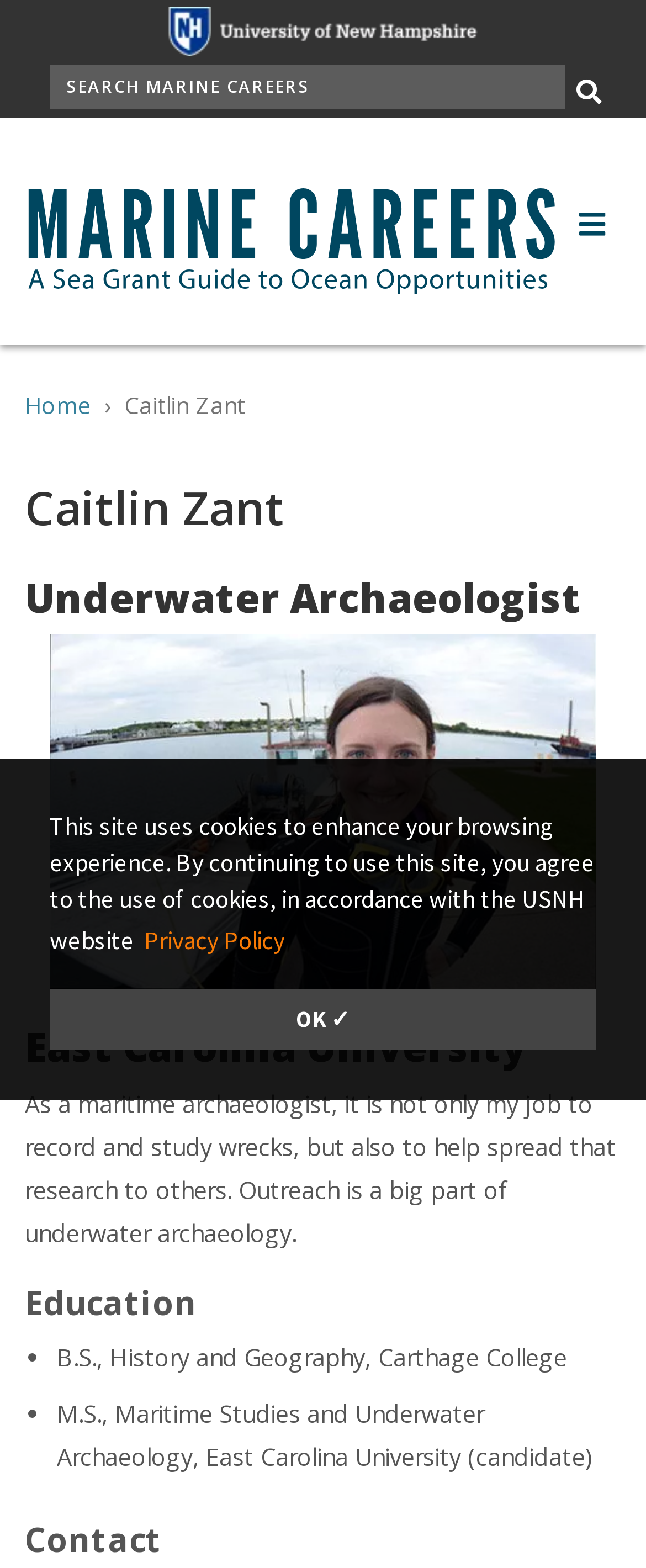What is Caitlin Zant's profession?
Give a detailed explanation using the information visible in the image.

I found this answer by looking at the heading 'Caitlin Zant' and the static text 'Underwater Archaeologist' below it, which suggests that Caitlin Zant is an underwater archaeologist.